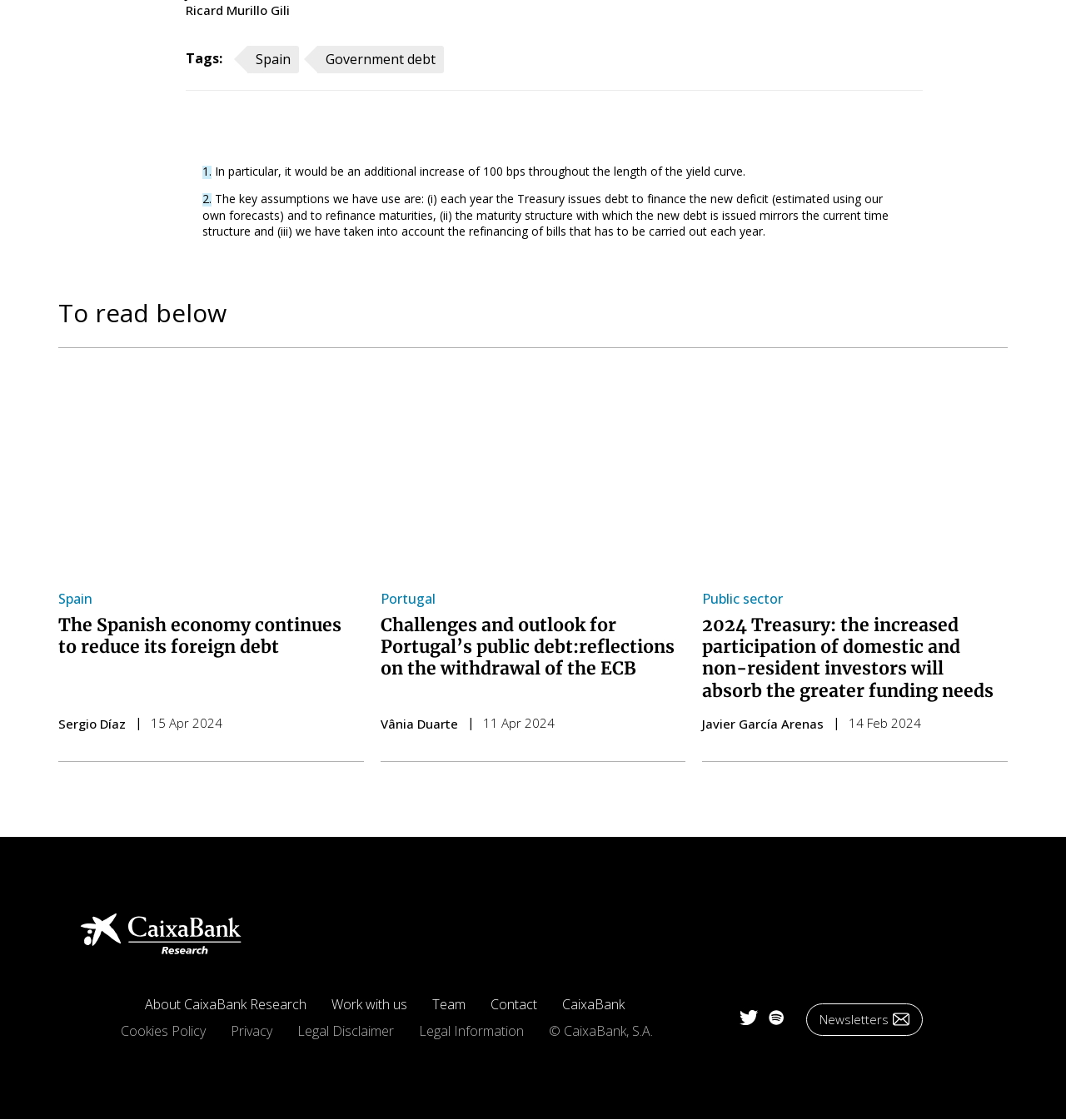Identify the bounding box coordinates of the clickable region to carry out the given instruction: "View the article about Portugal’s public debt".

[0.357, 0.548, 0.633, 0.607]